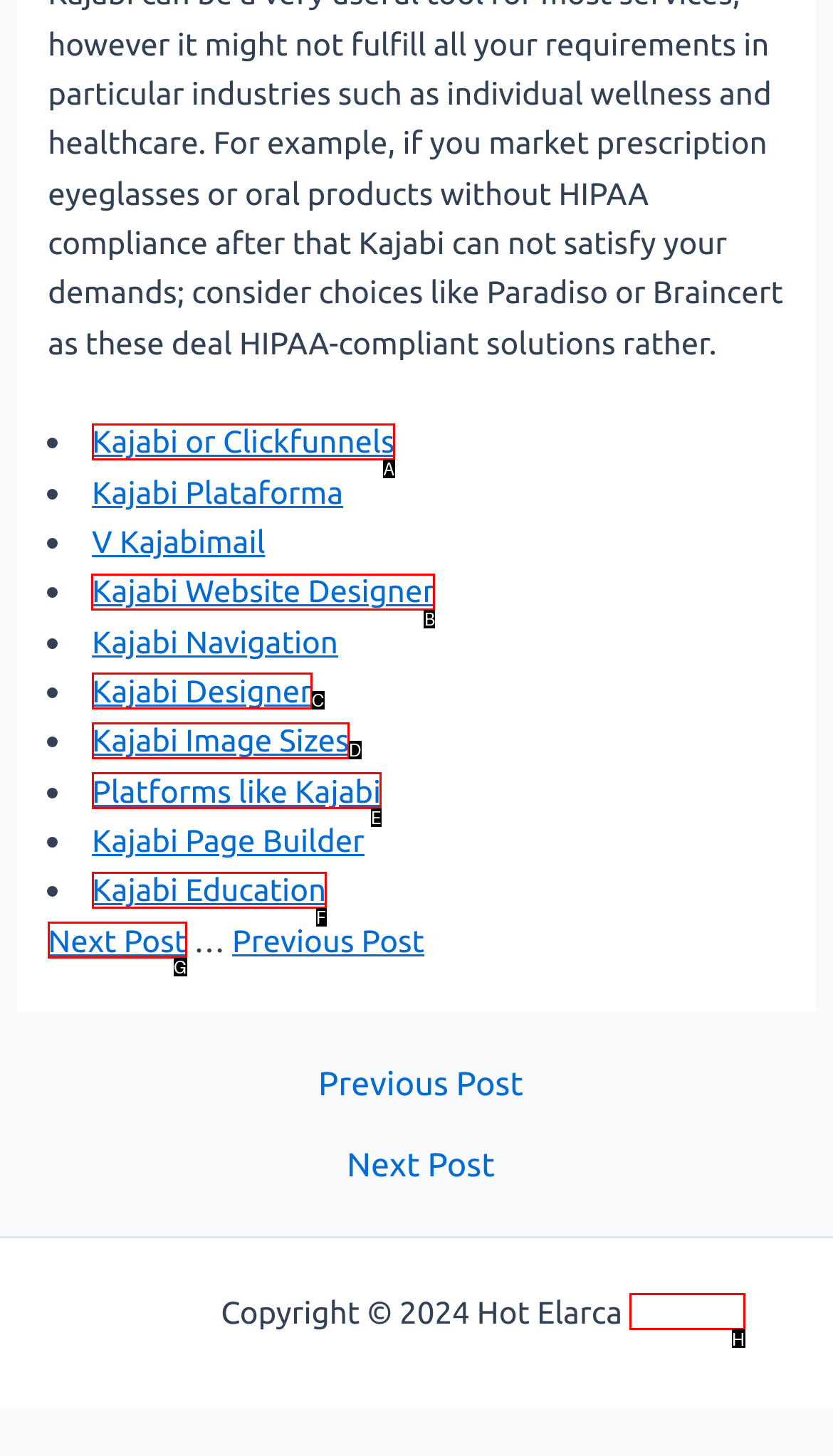Identify the letter of the option that should be selected to accomplish the following task: Go to Kajabi Website Designer. Provide the letter directly.

B